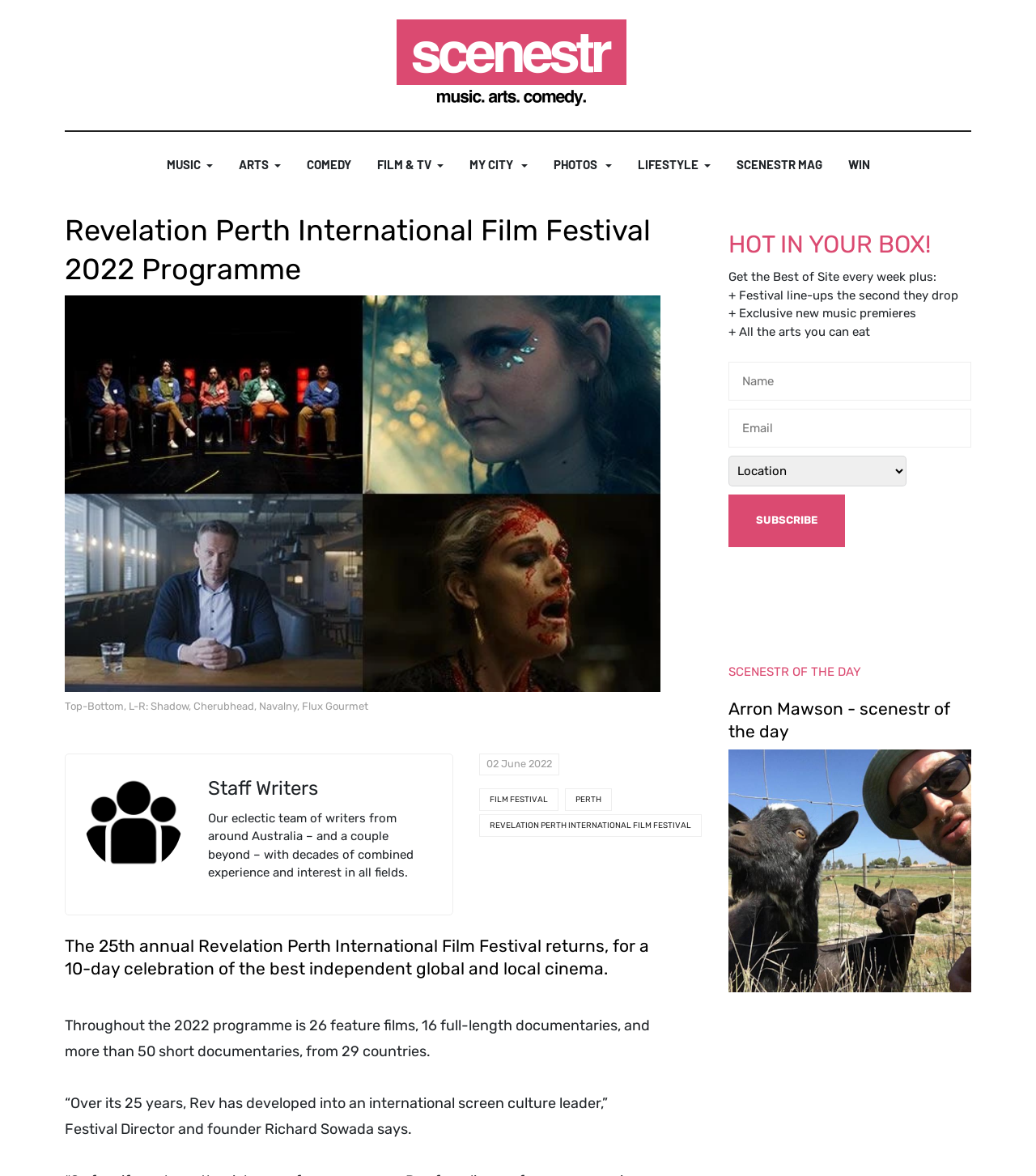How many feature films are in the 2022 programme? Based on the screenshot, please respond with a single word or phrase.

26